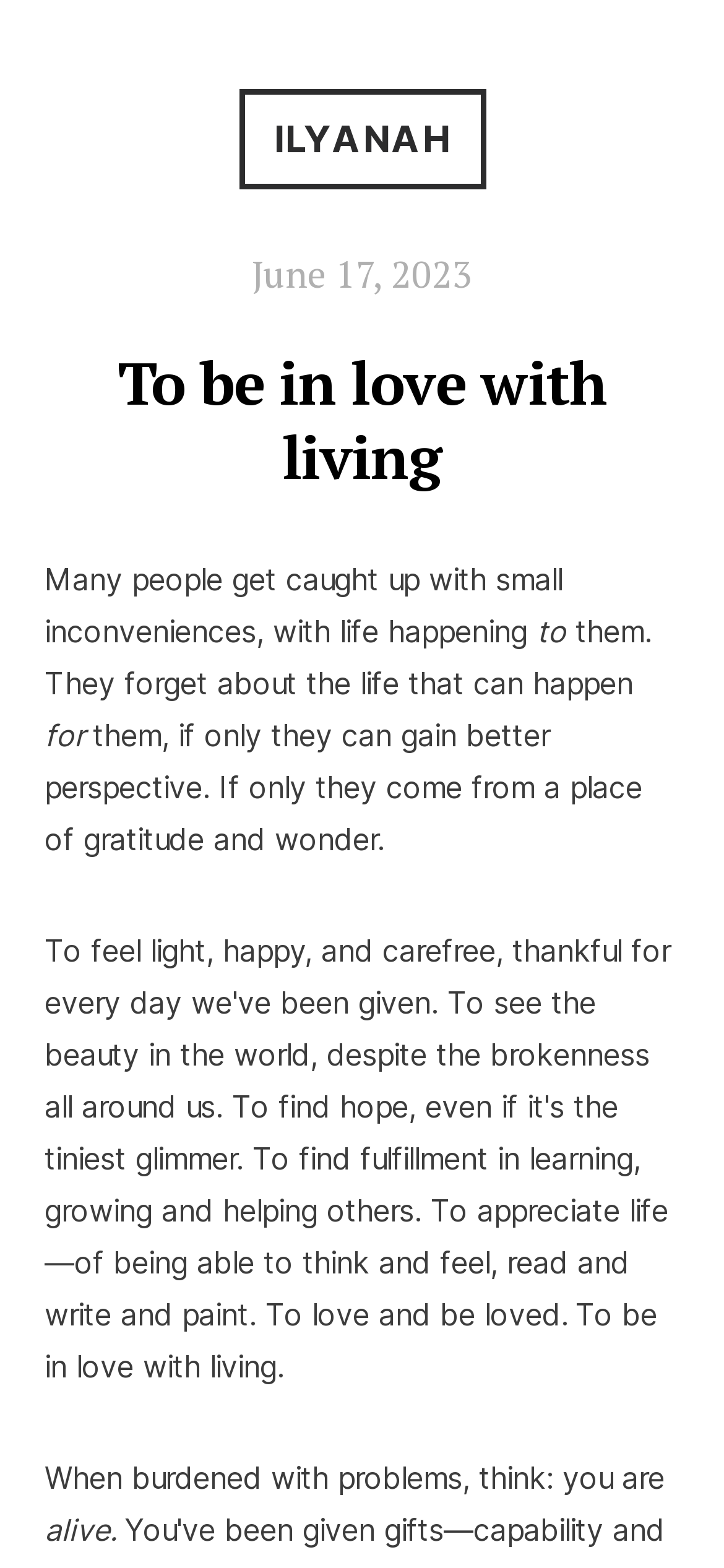What is the author's name?
Based on the image content, provide your answer in one word or a short phrase.

Ilyanah